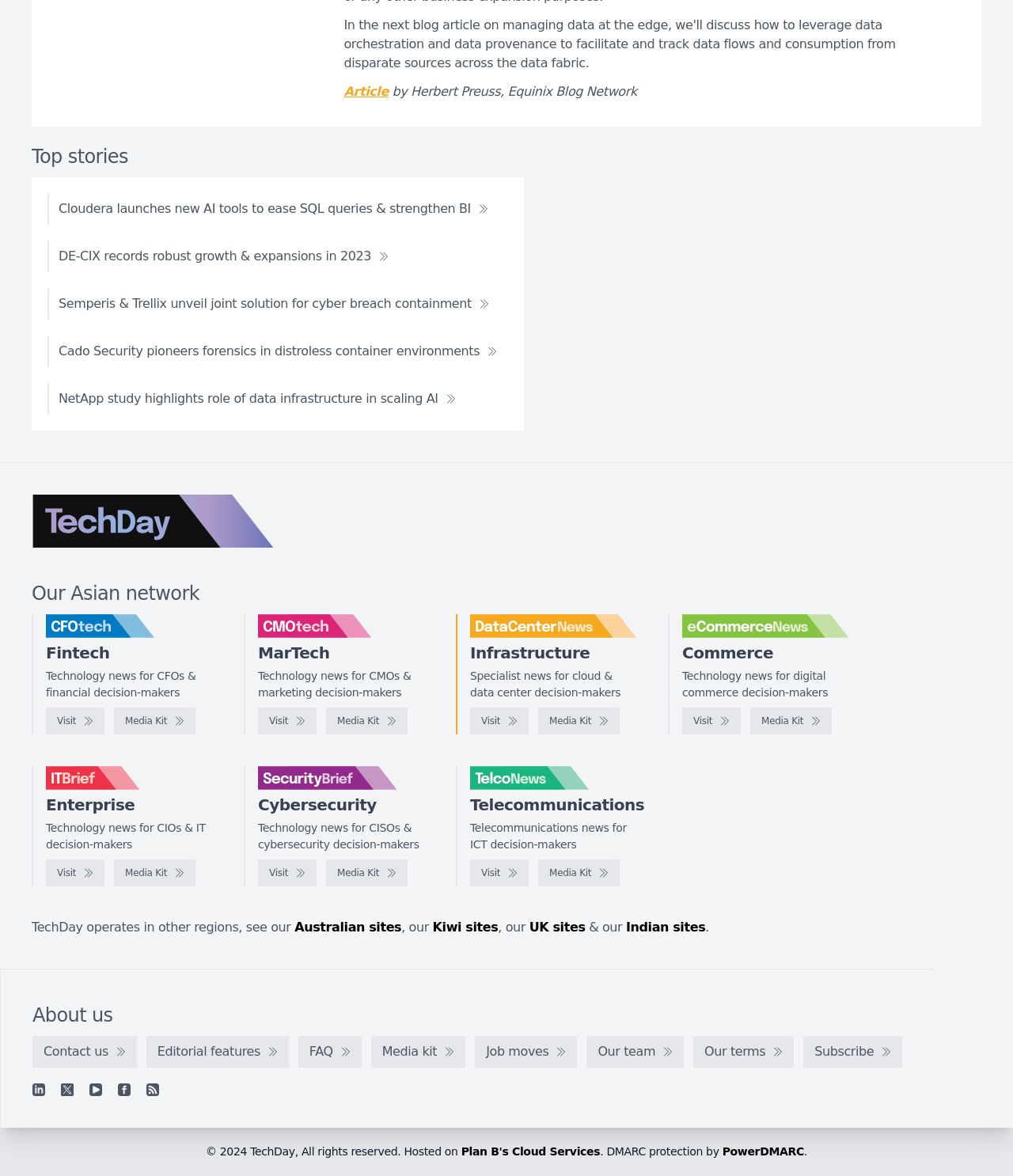Find the bounding box coordinates for the element that must be clicked to complete the instruction: "Explore the 'Infrastructure' news". The coordinates should be four float numbers between 0 and 1, indicated as [left, top, right, bottom].

[0.464, 0.547, 0.582, 0.563]